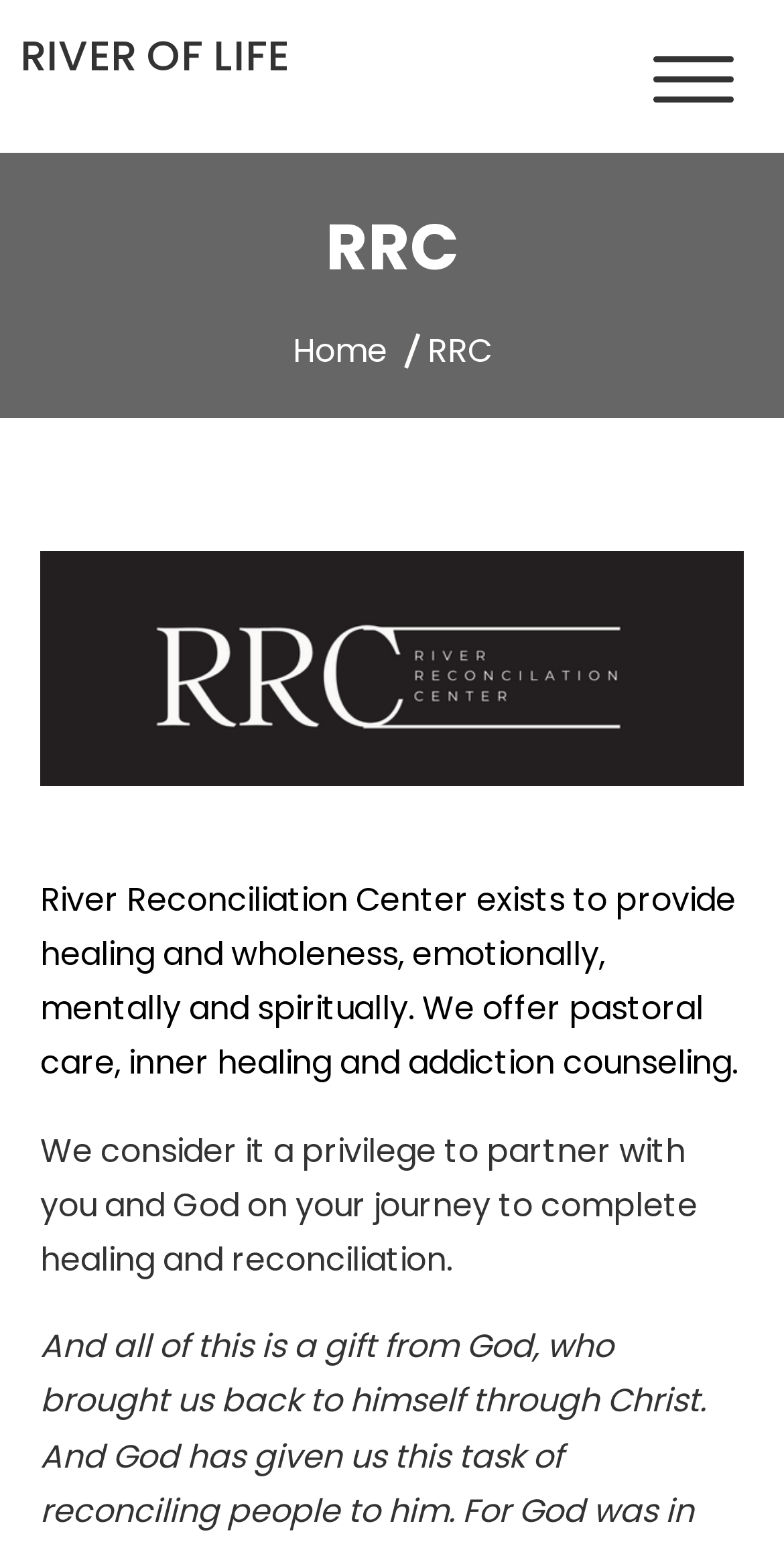What is the organization's approach to healing?
Please provide a detailed and thorough answer to the question.

The organization's approach to healing can be found in the StaticText element with bounding box coordinates [0.051, 0.731, 0.89, 0.832], which states 'We consider it a privilege to partner with you and God on your journey to complete healing and reconciliation.'